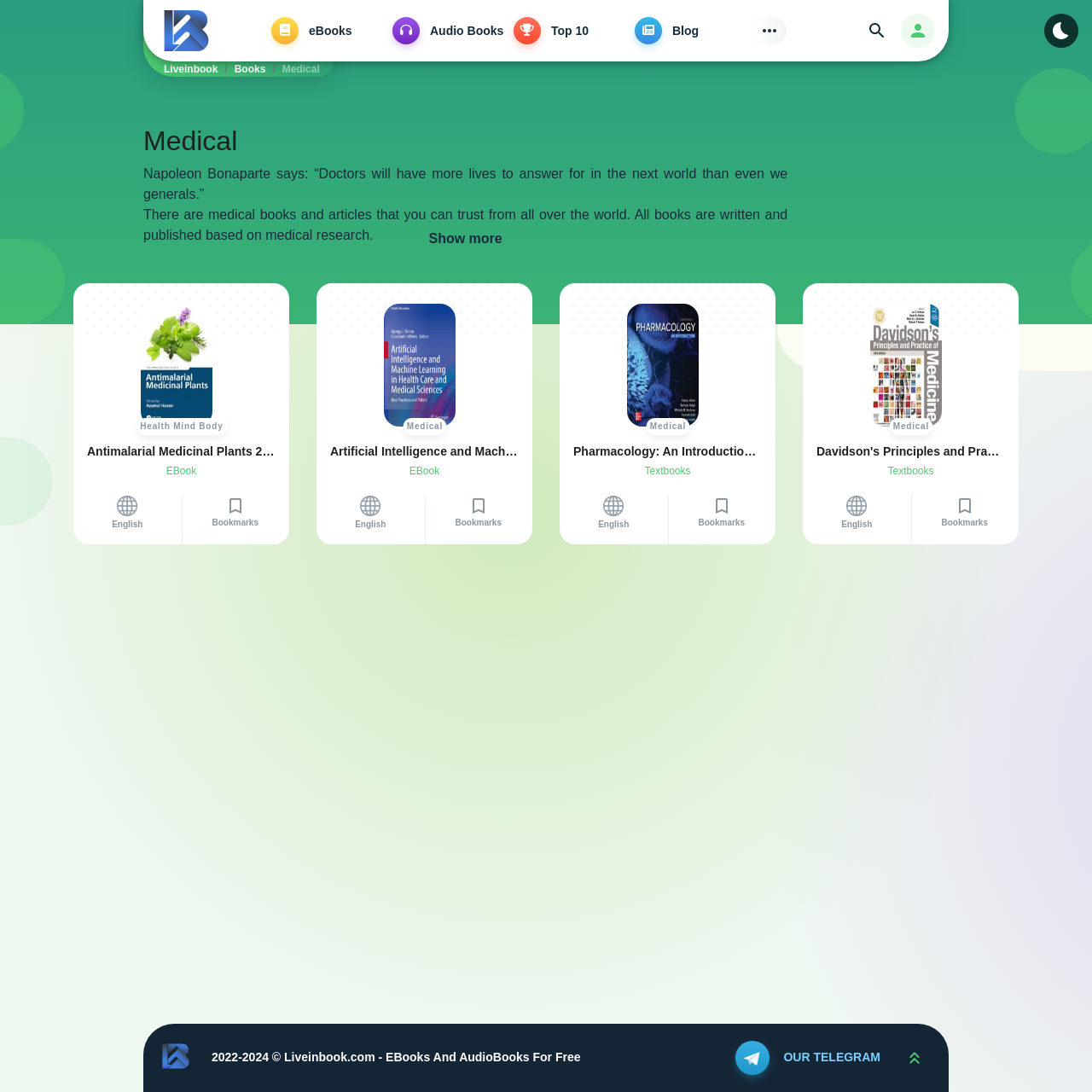What is the language of the book 'Antimalarial Medicinal Plants 2024'?
Examine the image closely and answer the question with as much detail as possible.

The language of the book 'Antimalarial Medicinal Plants 2024' is English, which is indicated by the image 'book language English' below the book title.